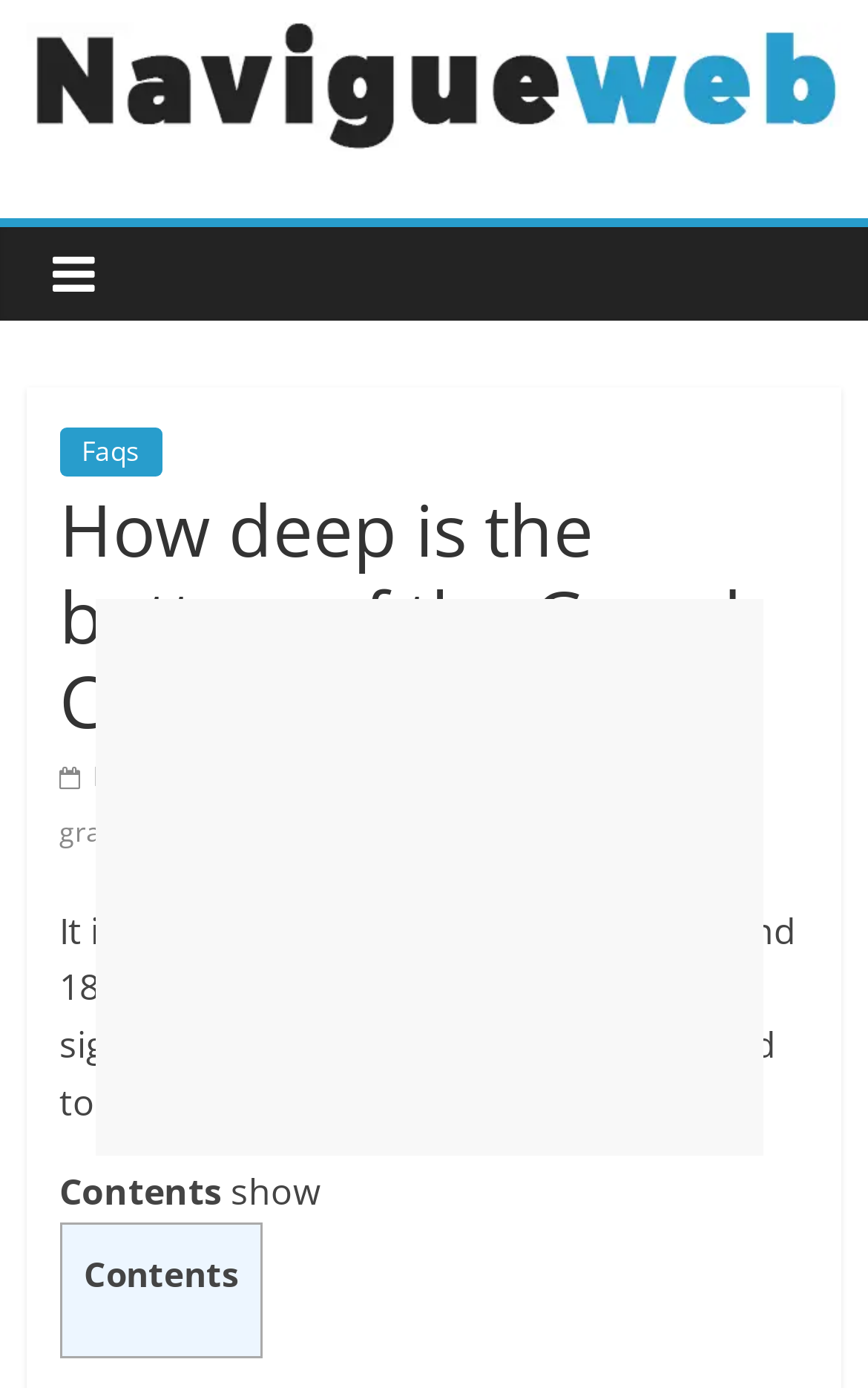Please determine the bounding box coordinates for the element that should be clicked to follow these instructions: "View the contents".

[0.068, 0.841, 0.256, 0.876]